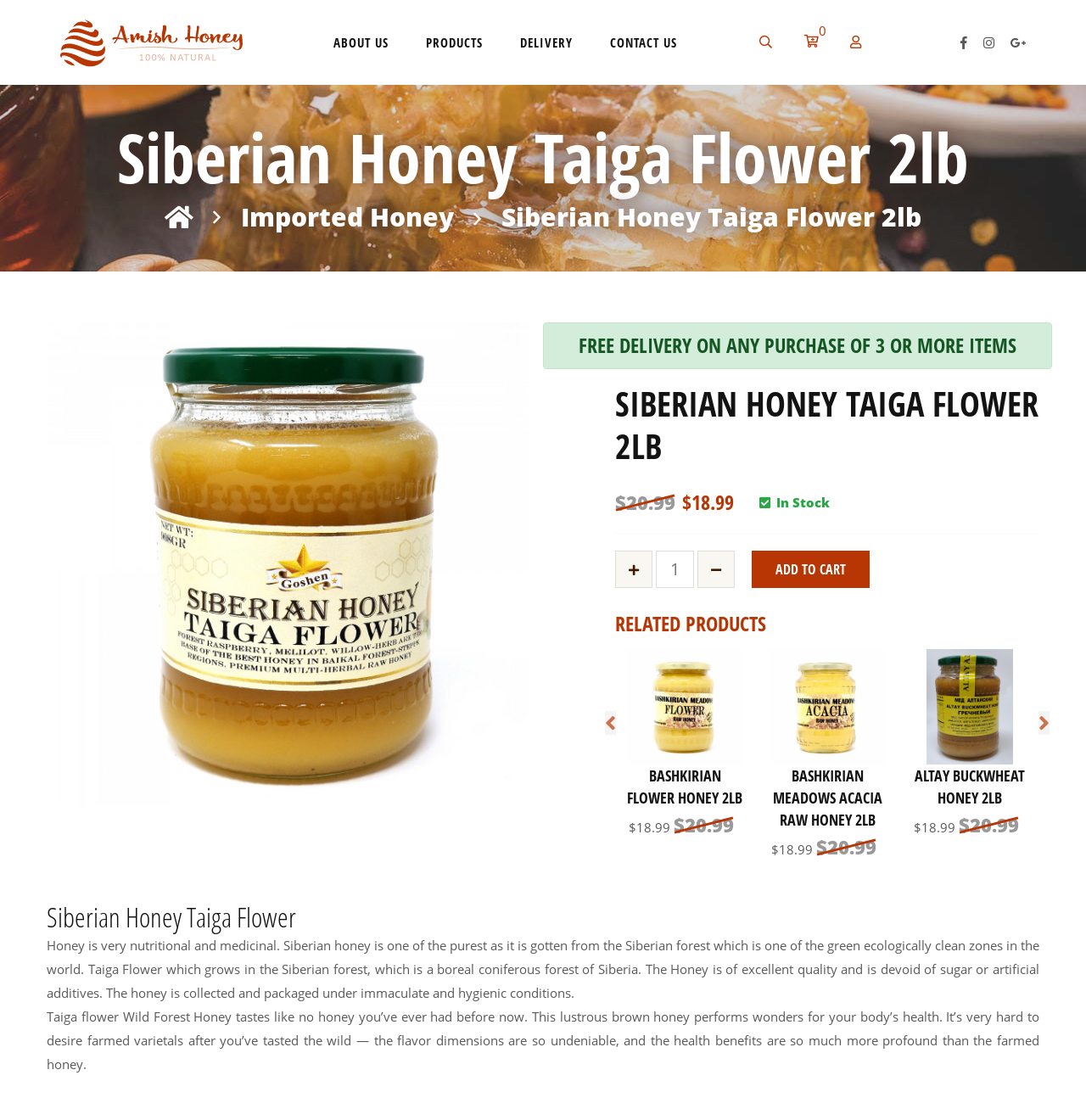Identify the bounding box coordinates of the clickable region to carry out the given instruction: "Click on the 'RELATED PRODUCTS' link".

[0.566, 0.545, 0.957, 0.569]